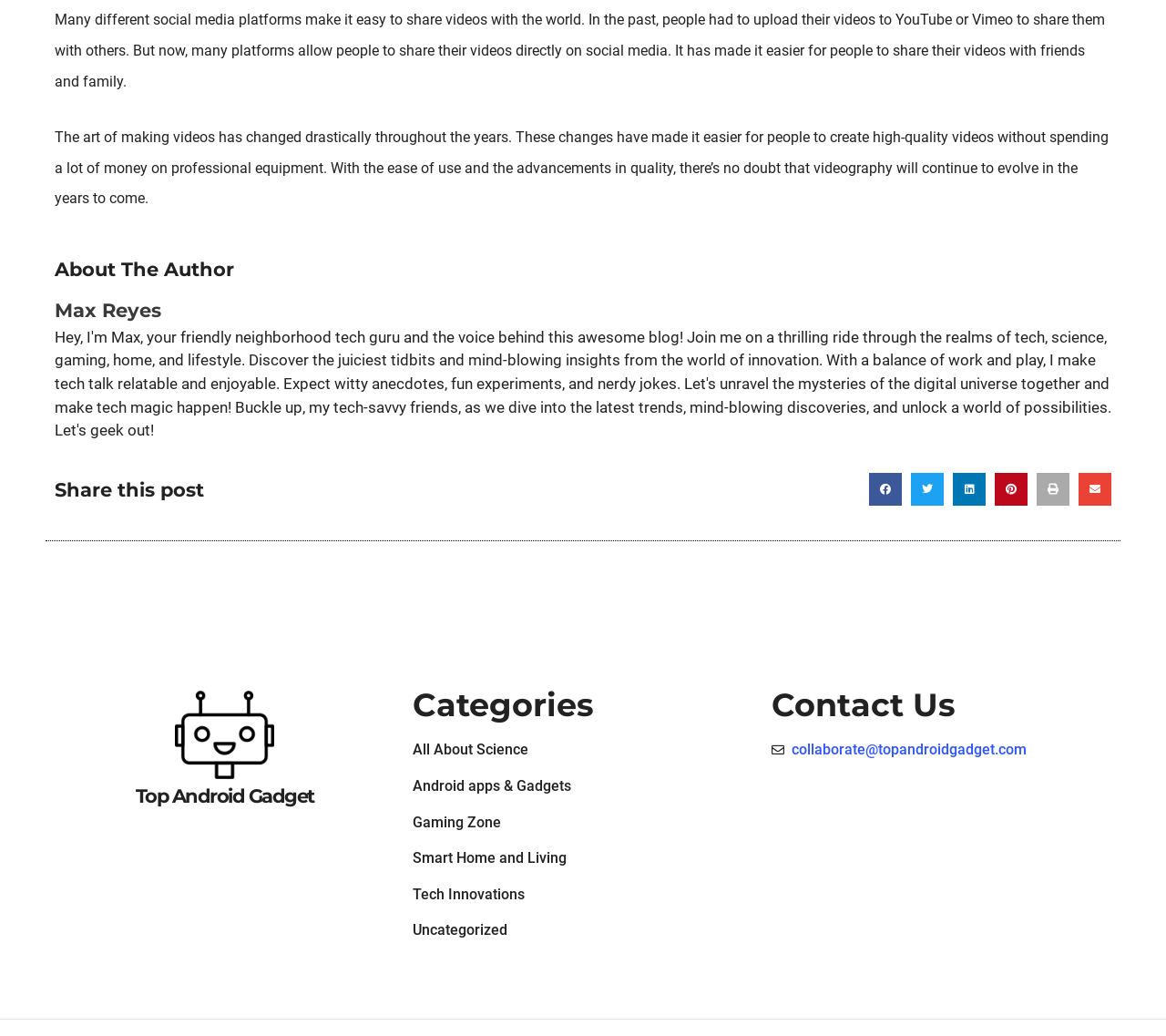Look at the image and give a detailed response to the following question: How can you contact the website?

The contact information for the website can be found in the link element with the email address 'collaborate@topandroidgadget.com', which is located below the 'Contact Us' heading.